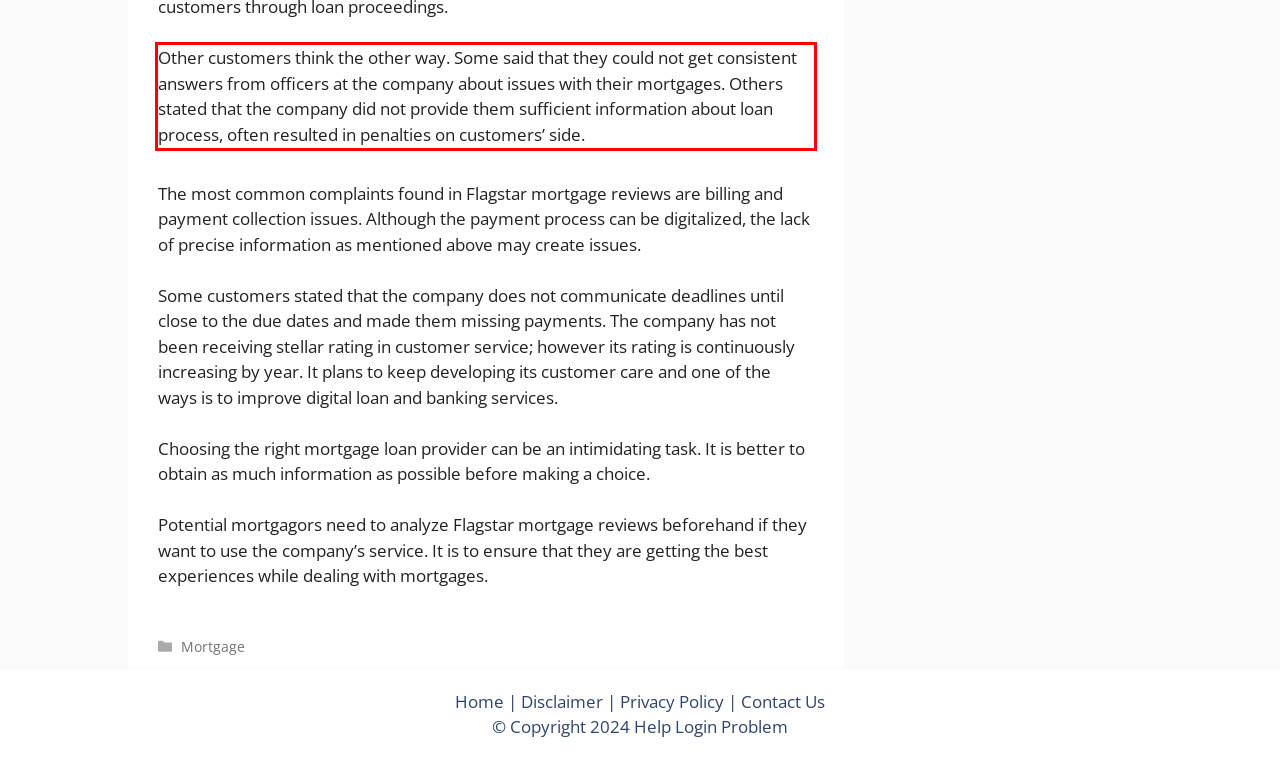Given a screenshot of a webpage containing a red rectangle bounding box, extract and provide the text content found within the red bounding box.

Other customers think the other way. Some said that they could not get consistent answers from officers at the company about issues with their mortgages. Others stated that the company did not provide them sufficient information about loan process, often resulted in penalties on customers’ side.